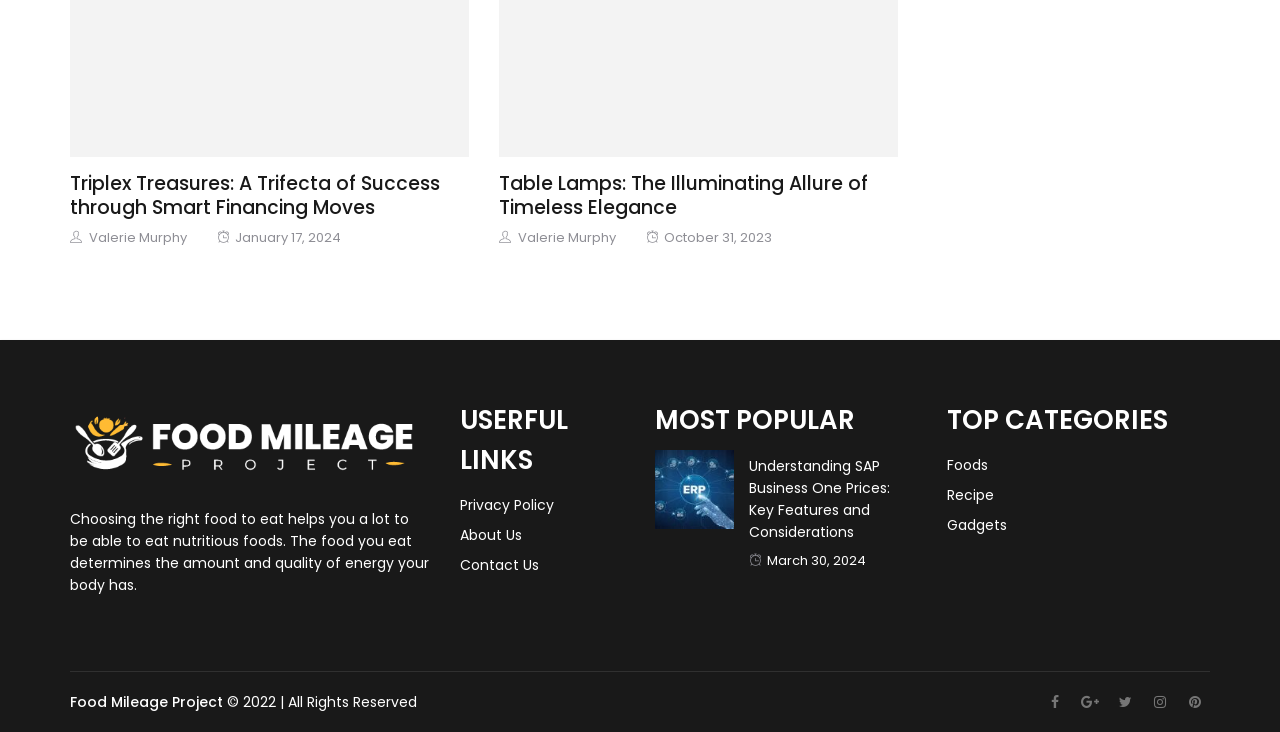Indicate the bounding box coordinates of the element that must be clicked to execute the instruction: "Click on the 'Triplex Treasures: A Trifecta of Success through Smart Financing Moves' article". The coordinates should be given as four float numbers between 0 and 1, i.e., [left, top, right, bottom].

[0.055, 0.233, 0.344, 0.302]